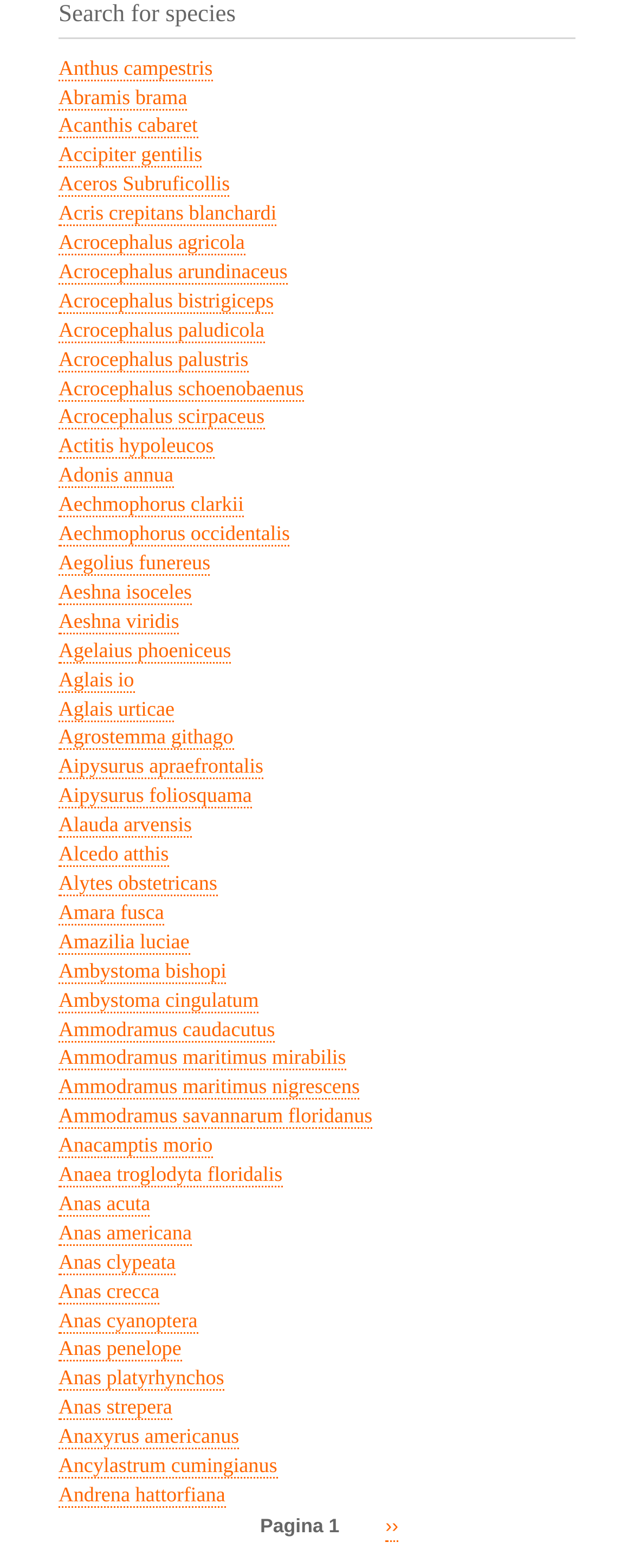Determine the bounding box of the UI component based on this description: "Aeshna isoceles". The bounding box coordinates should be four float values between 0 and 1, i.e., [left, top, right, bottom].

[0.092, 0.37, 0.303, 0.386]